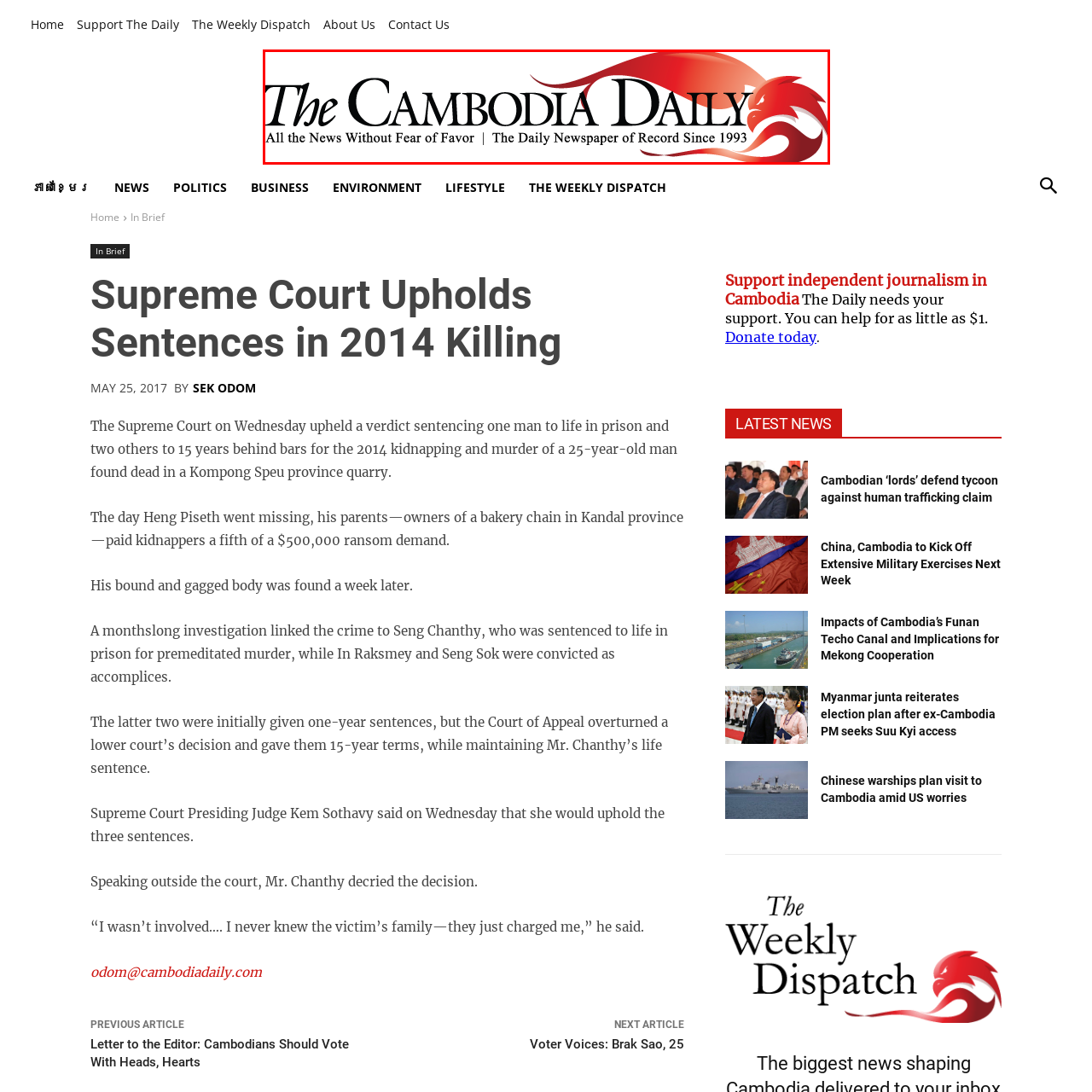Direct your attention to the image within the red bounding box and respond with a detailed answer to the following question, using the image as your reference: What does the tagline of the newspaper emphasize?

The tagline of the newspaper, 'All the News Without Fear of Favor', emphasizes the publication's dedication to providing news impartially and without bias, as mentioned in the caption.